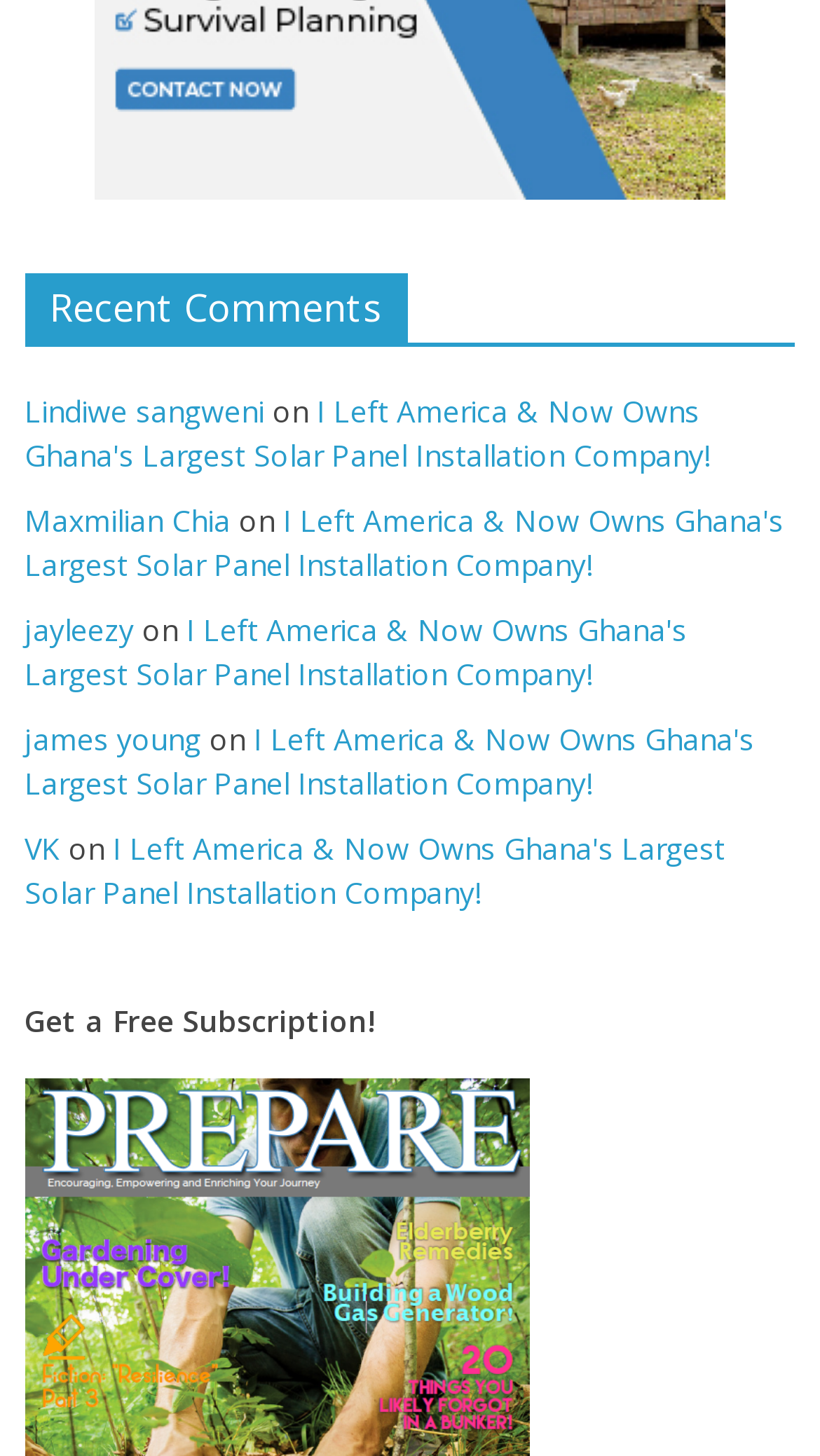How many comments are displayed?
Please provide a single word or phrase answer based on the image.

5